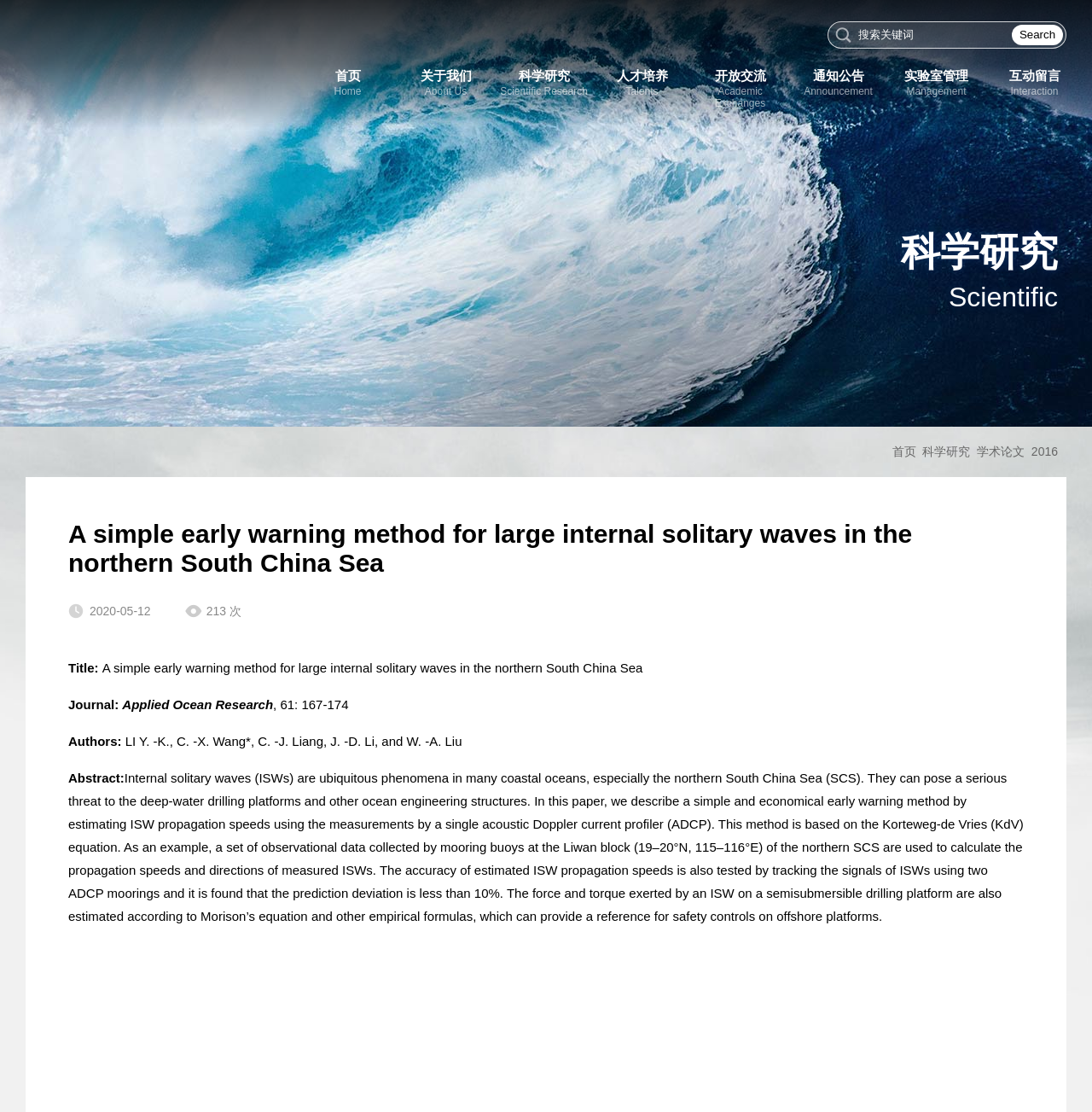Specify the bounding box coordinates of the element's area that should be clicked to execute the given instruction: "View the 'Scientific Research' page". The coordinates should be four float numbers between 0 and 1, i.e., [left, top, right, bottom].

[0.453, 0.05, 0.543, 0.088]